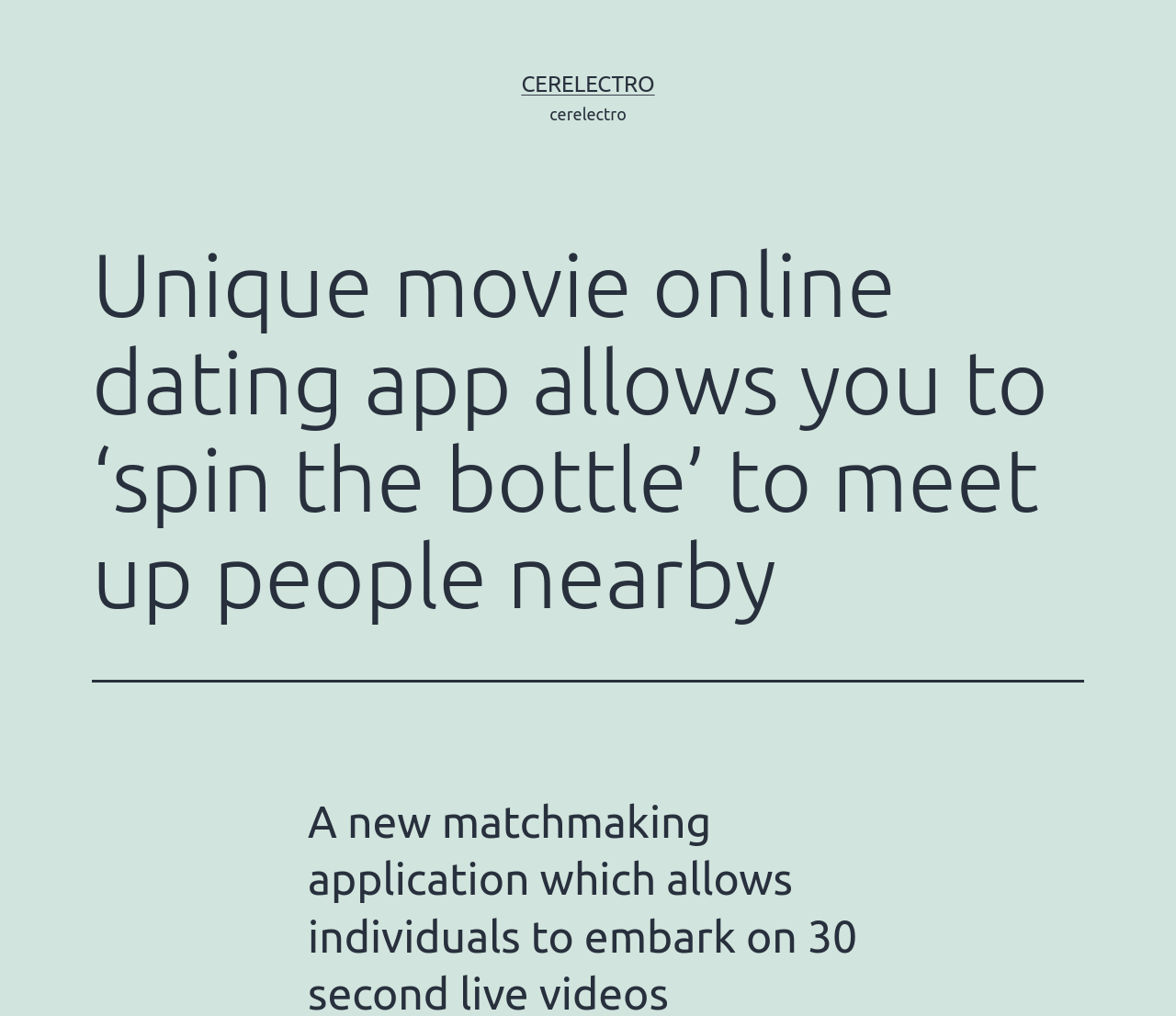Extract the bounding box coordinates for the HTML element that matches this description: "cerelectro". The coordinates should be four float numbers between 0 and 1, i.e., [left, top, right, bottom].

[0.443, 0.071, 0.557, 0.095]